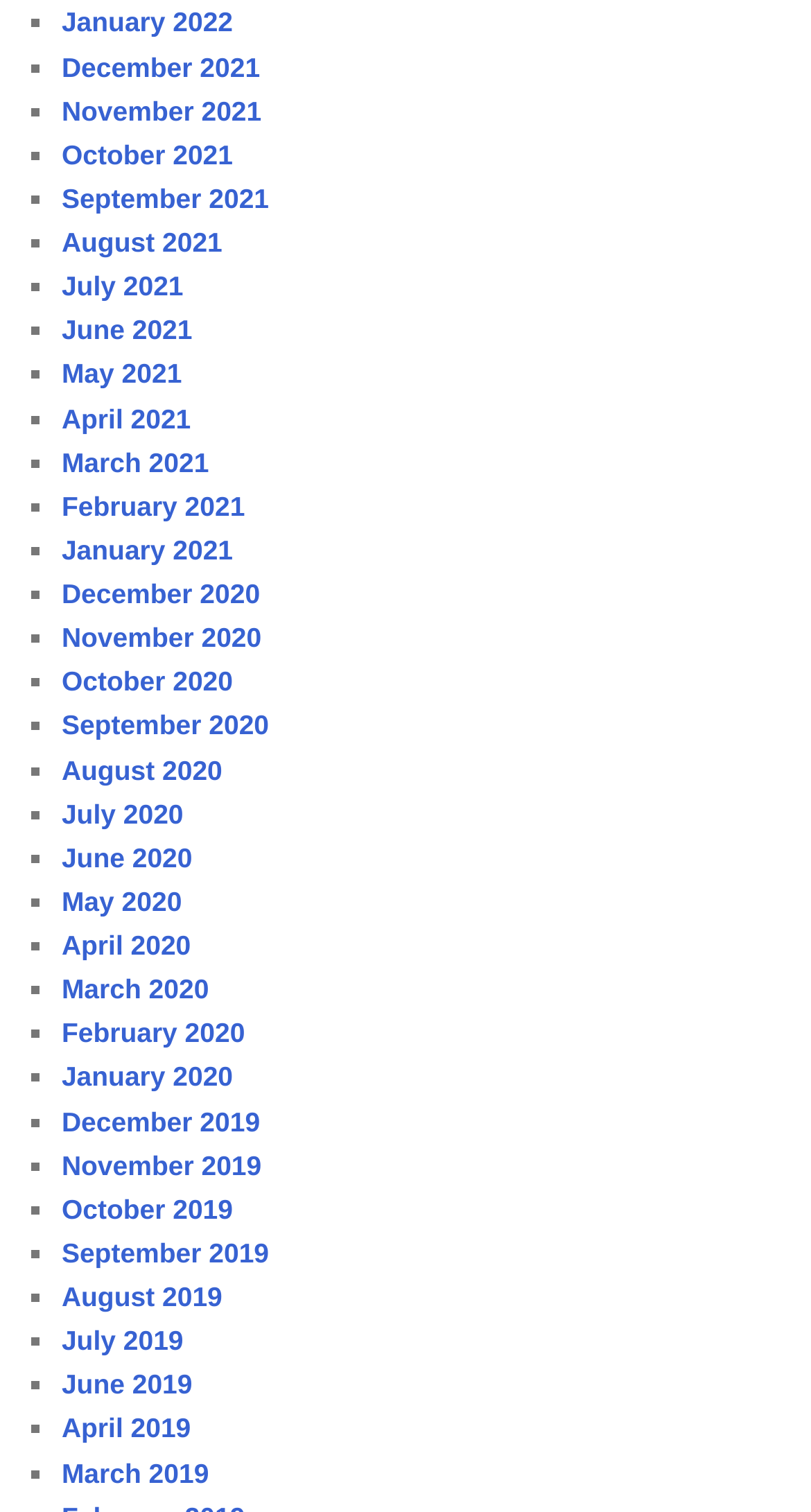Use a single word or phrase to answer the question:
What symbol is used as a list marker?

■